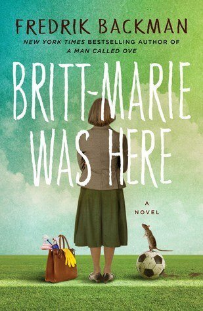What is the color of the background?
From the image, provide a succinct answer in one word or a short phrase.

blue and green